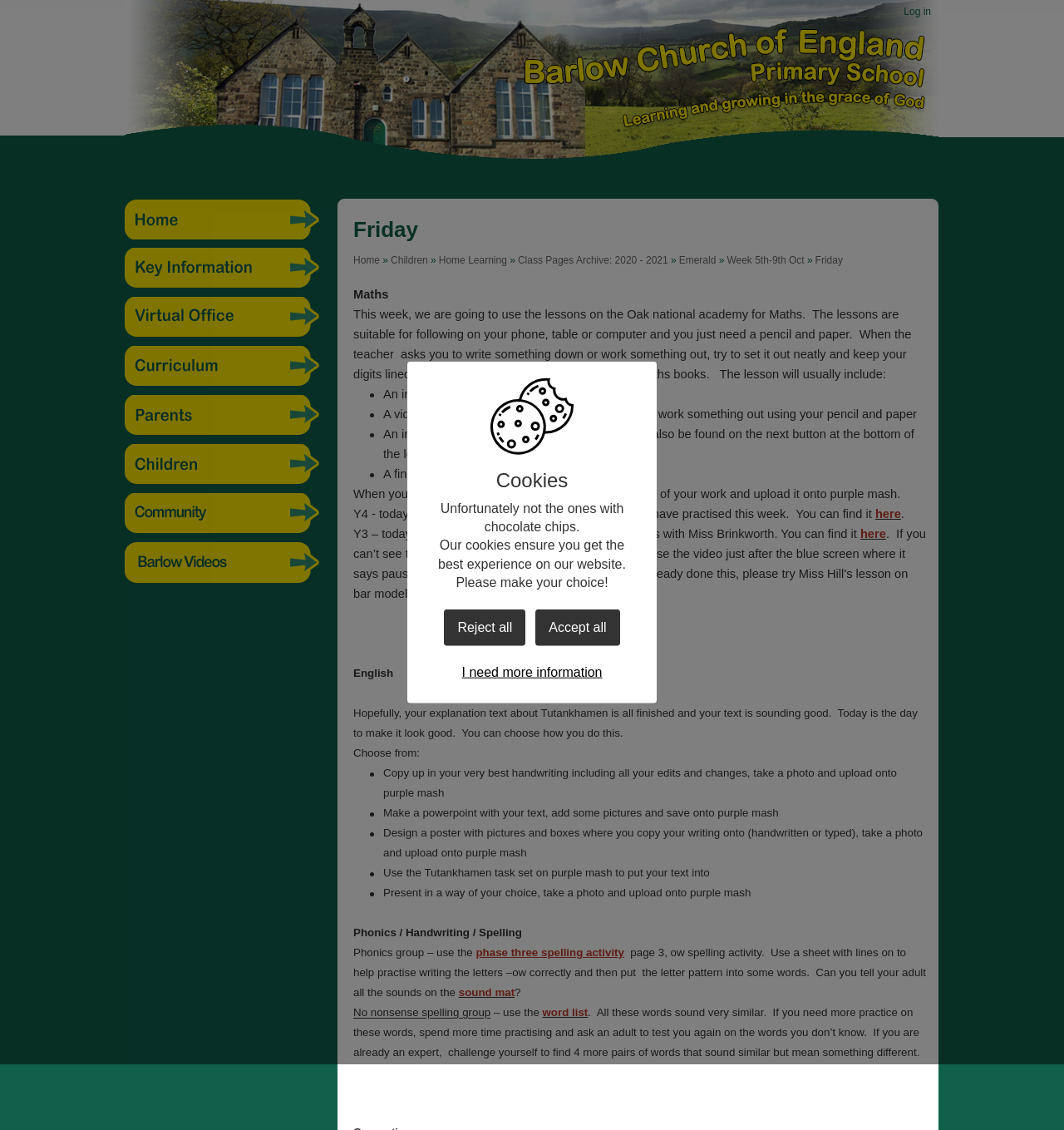Locate the bounding box coordinates of the element that needs to be clicked to carry out the instruction: "View the 'Children' page". The coordinates should be given as four float numbers ranging from 0 to 1, i.e., [left, top, right, bottom].

[0.367, 0.225, 0.402, 0.235]